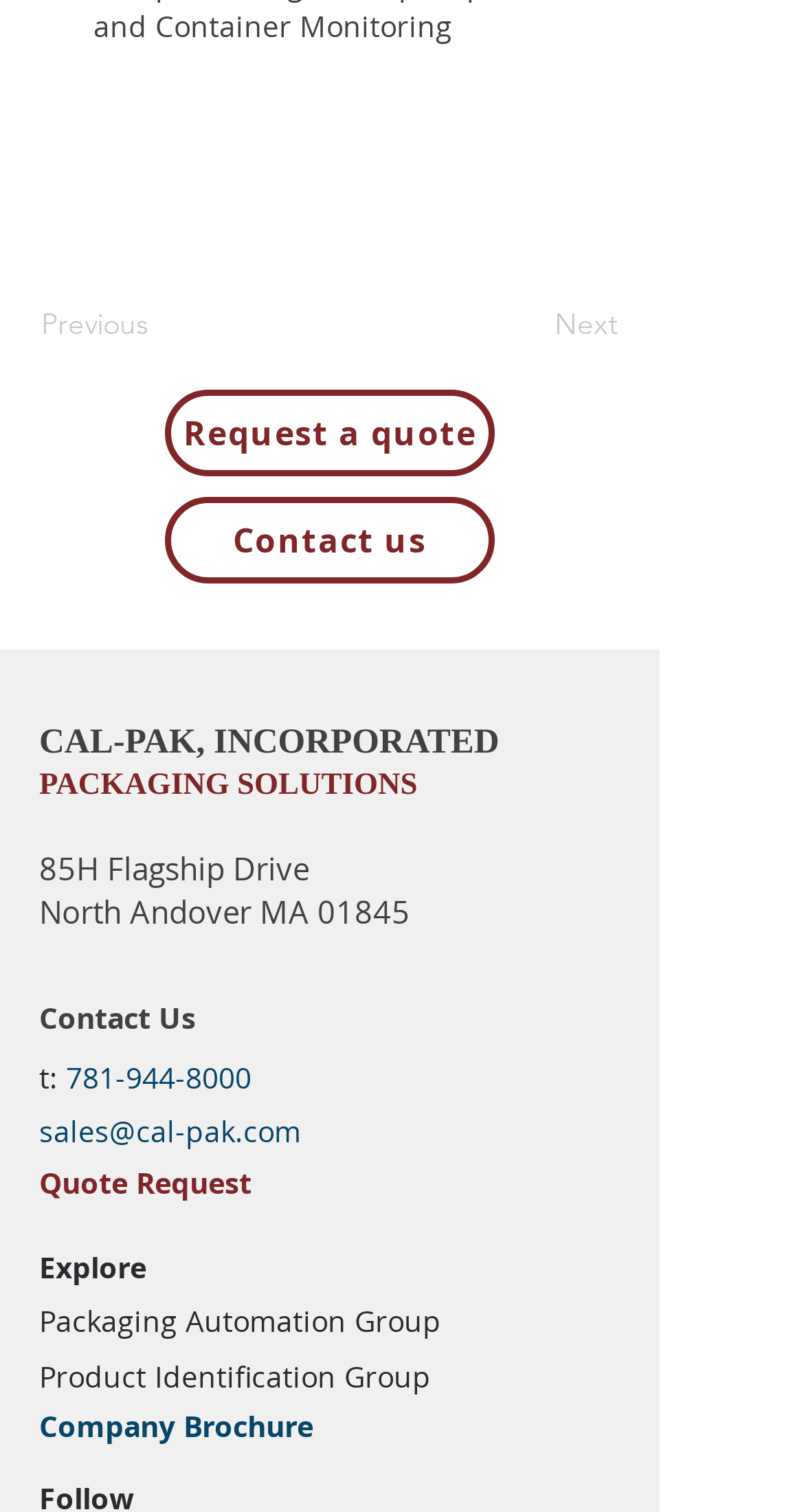Provide the bounding box coordinates of the HTML element described by the text: "Product Identification Group".

[0.049, 0.888, 0.536, 0.926]